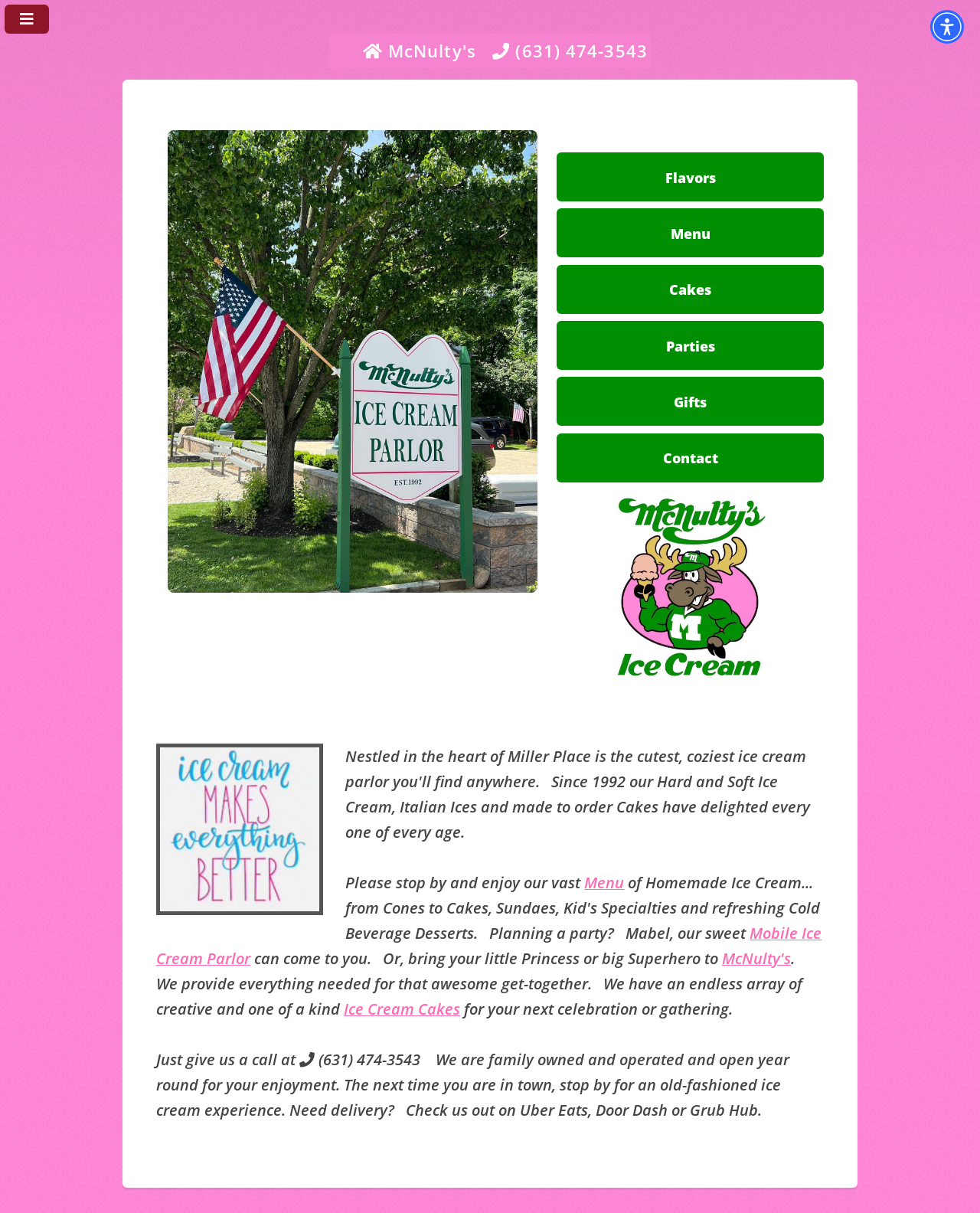Please identify the bounding box coordinates of the element that needs to be clicked to execute the following command: "View the 'Flavors' page". Provide the bounding box using four float numbers between 0 and 1, formatted as [left, top, right, bottom].

[0.568, 0.126, 0.841, 0.166]